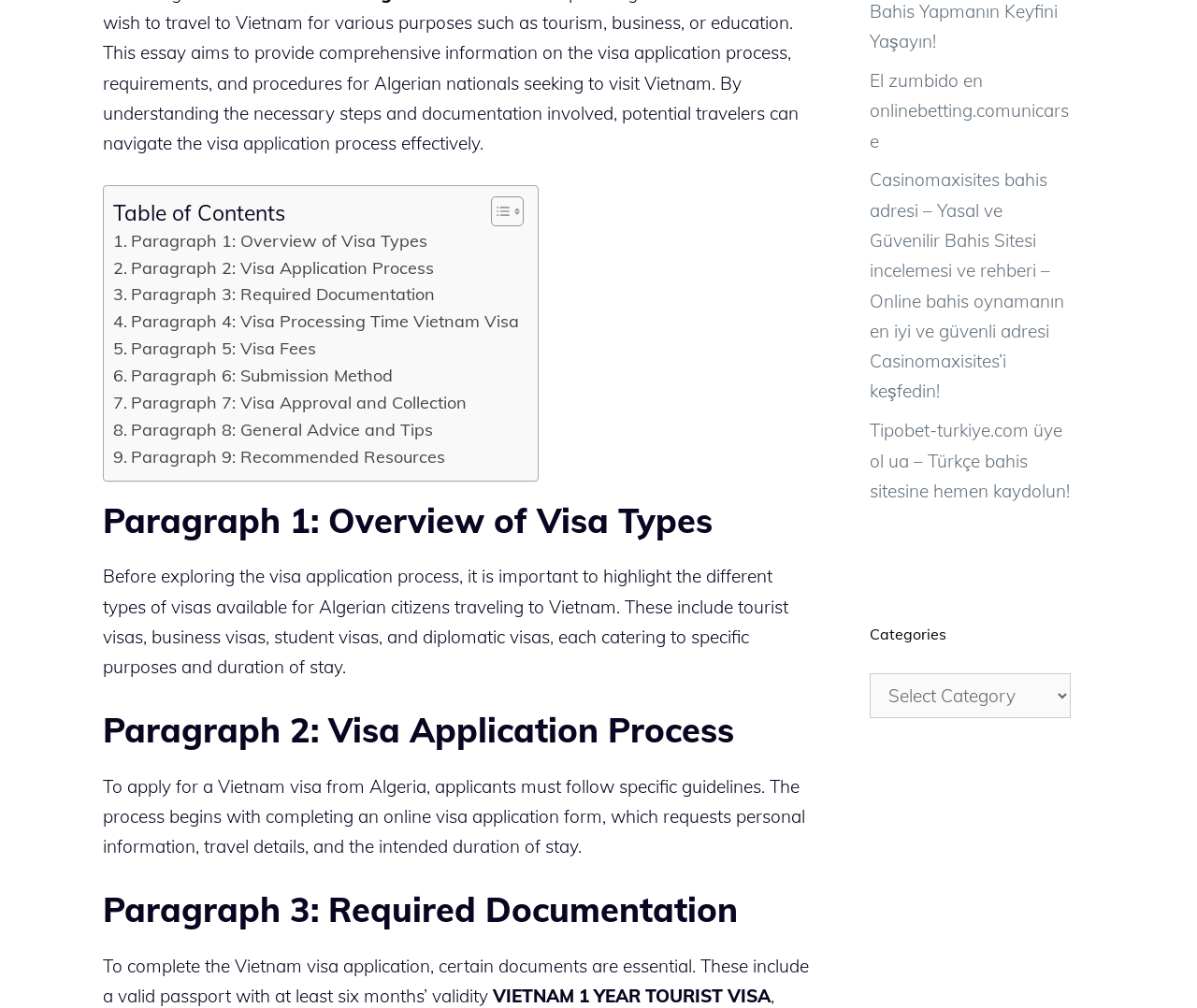Given the element description title="Email", specify the bounding box coordinates of the corresponding UI element in the format (top-left x, top-left y, bottom-right x, bottom-right y). All values must be between 0 and 1.

None